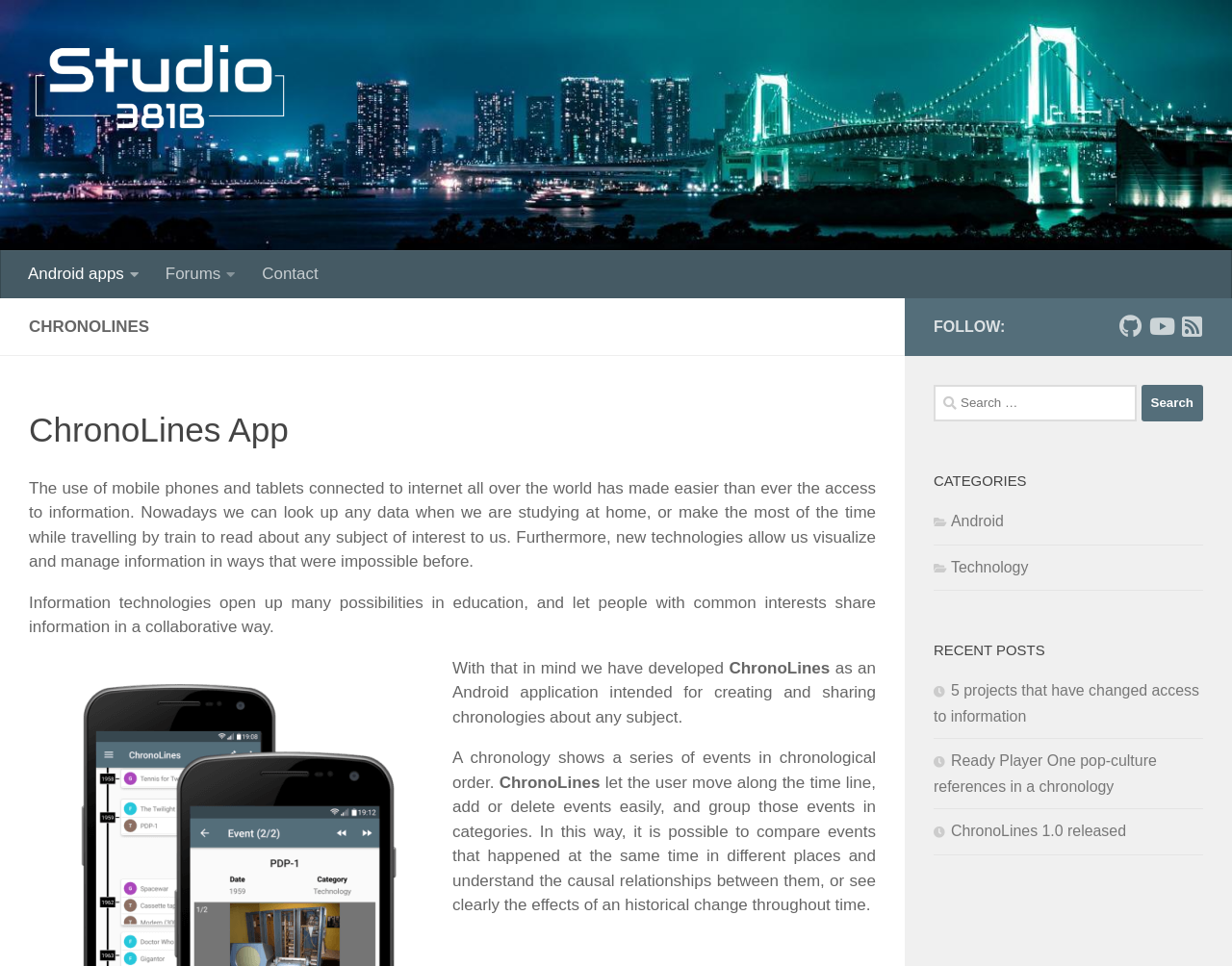Provide a one-word or one-phrase answer to the question:
What is a chronology?

A series of events in chronological order